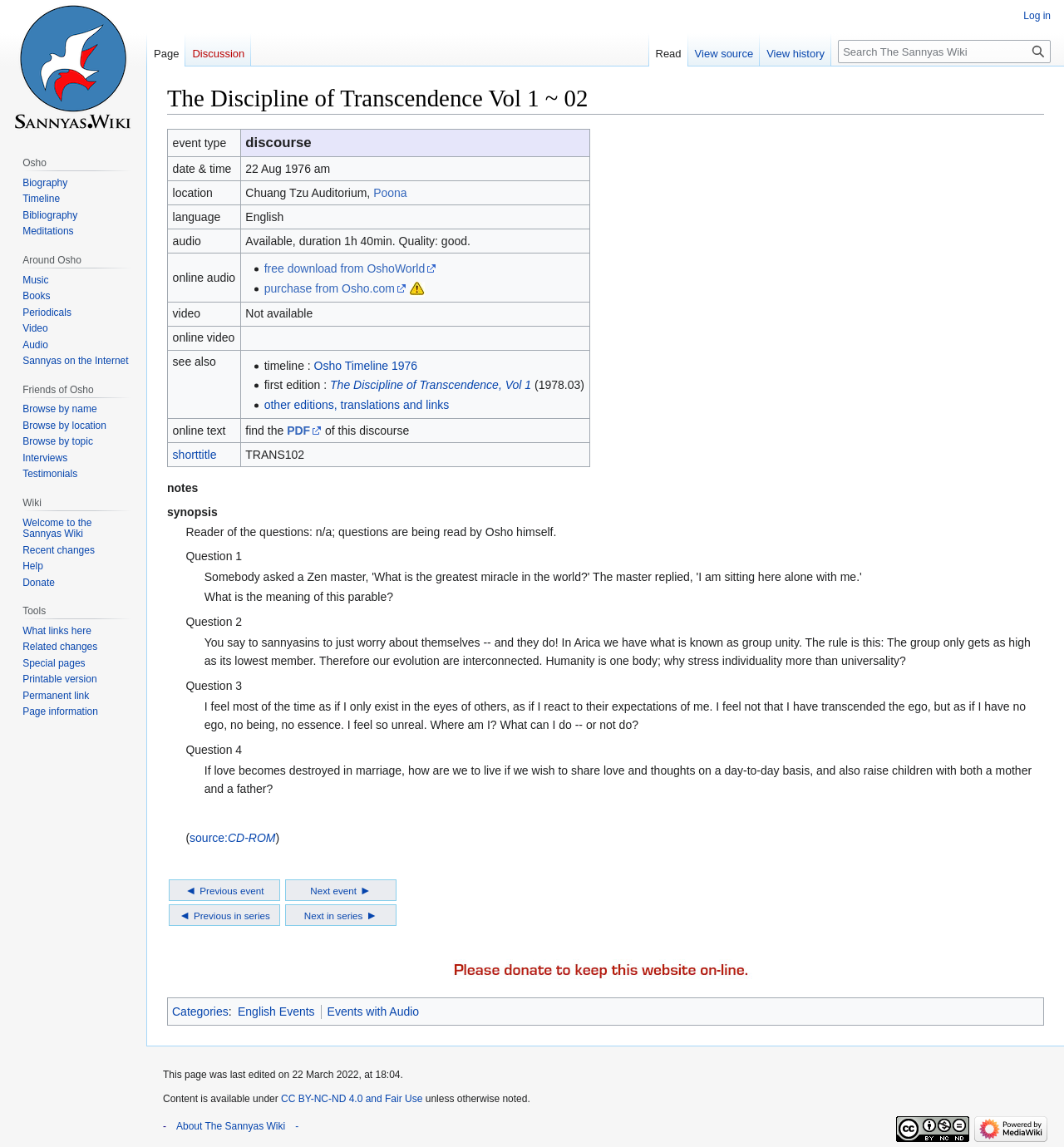Identify the bounding box for the UI element specified in this description: "Next in series ►". The coordinates must be four float numbers between 0 and 1, formatted as [left, top, right, bottom].

[0.286, 0.792, 0.355, 0.804]